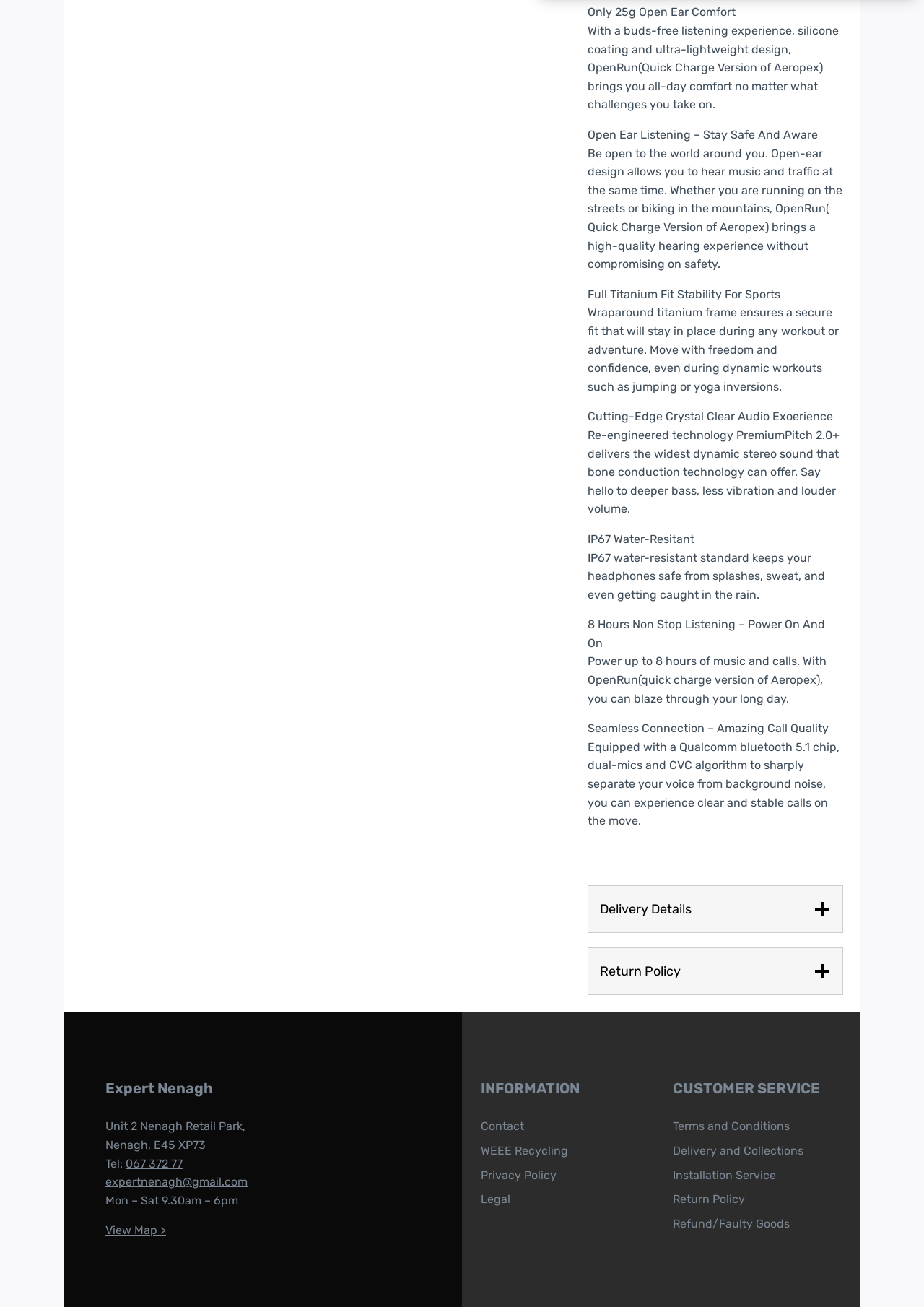Kindly respond to the following question with a single word or a brief phrase: 
What is the name of the product?

OpenRun